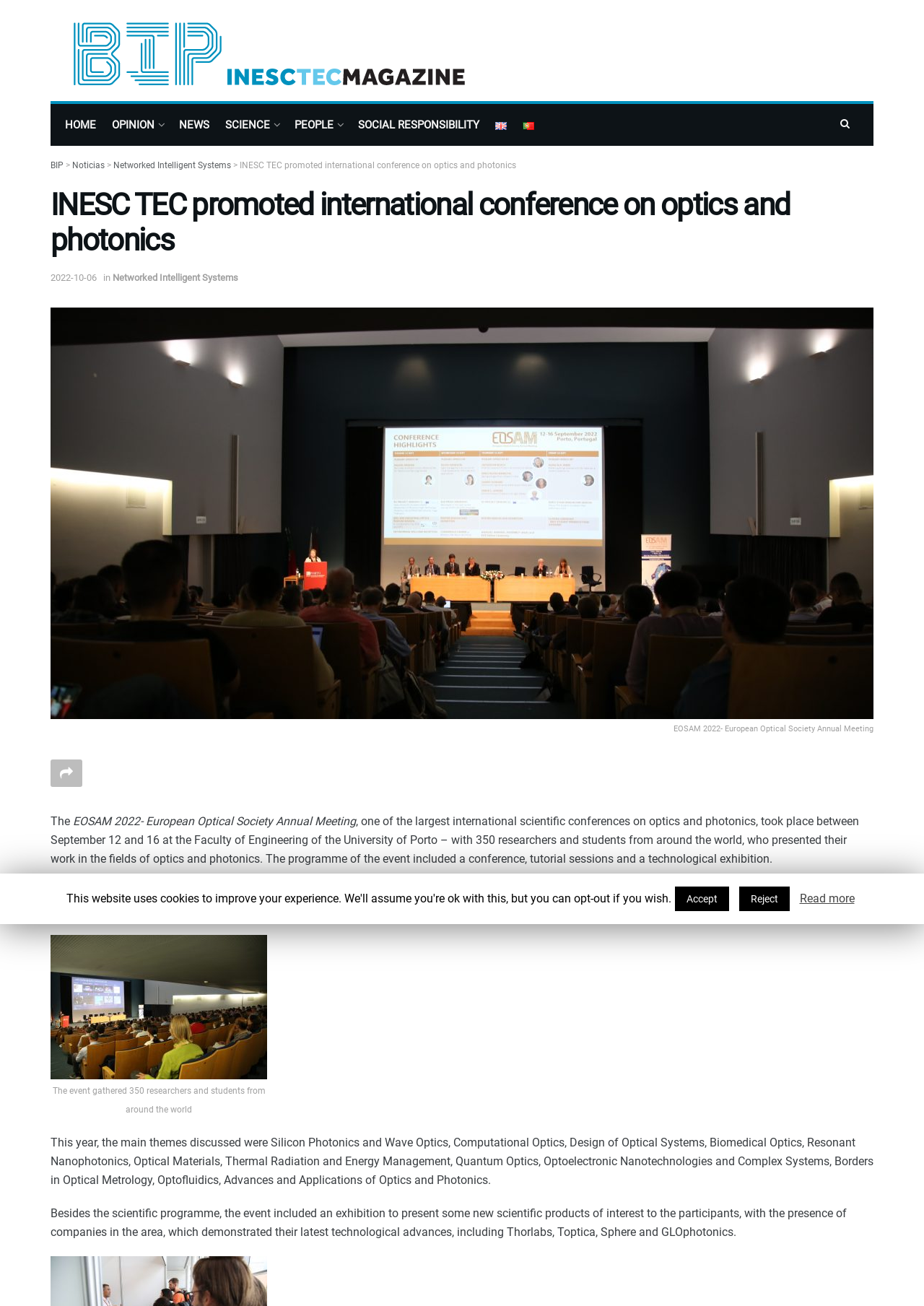How many companies participated in the exhibition?
Relying on the image, give a concise answer in one word or a brief phrase.

4